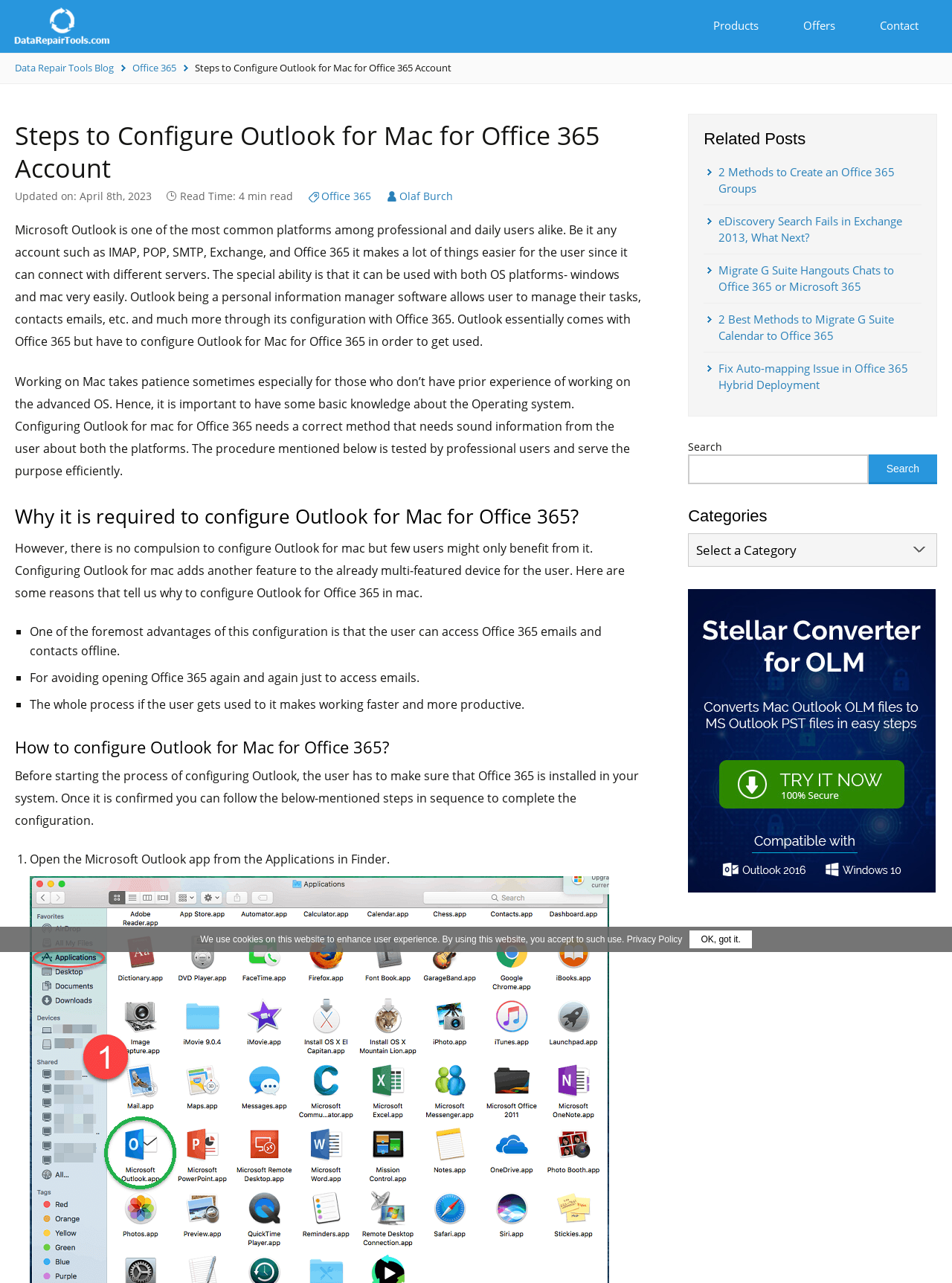Offer a meticulous description of the webpage's structure and content.

This webpage is about configuring Microsoft Outlook for Mac for an Office 365 account. At the top, there are several links to other pages, including "Data Repair Tools", "Products", "Offers", and "Contact". Below these links, there is a heading that reads "Steps to Configure Outlook for Mac for Office 365 Account". 

Under this heading, there is a brief introduction to Microsoft Outlook, explaining its benefits and features. The text describes Outlook as a personal information manager software that allows users to manage their tasks, contacts, emails, and more through its configuration with Office 365.

The page then explains why it is necessary to configure Outlook for Mac for Office 365, highlighting the advantages of doing so, such as accessing Office 365 emails and contacts offline, avoiding the need to open Office 365 repeatedly, and increasing productivity.

The main content of the page is a step-by-step guide on how to configure Outlook for Mac for Office 365. The guide is divided into numbered steps, each with a brief description of the action to be taken.

On the right side of the page, there are several complementary sections, including "Related Posts" with links to other articles, a search bar, and a "Categories" section with a dropdown menu. There is also a banner advertisement at the bottom of the page.

At the very bottom of the page, there is a notice about the use of cookies on the website, with links to the "Privacy Policy" and an "OK, got it" button to accept the terms.